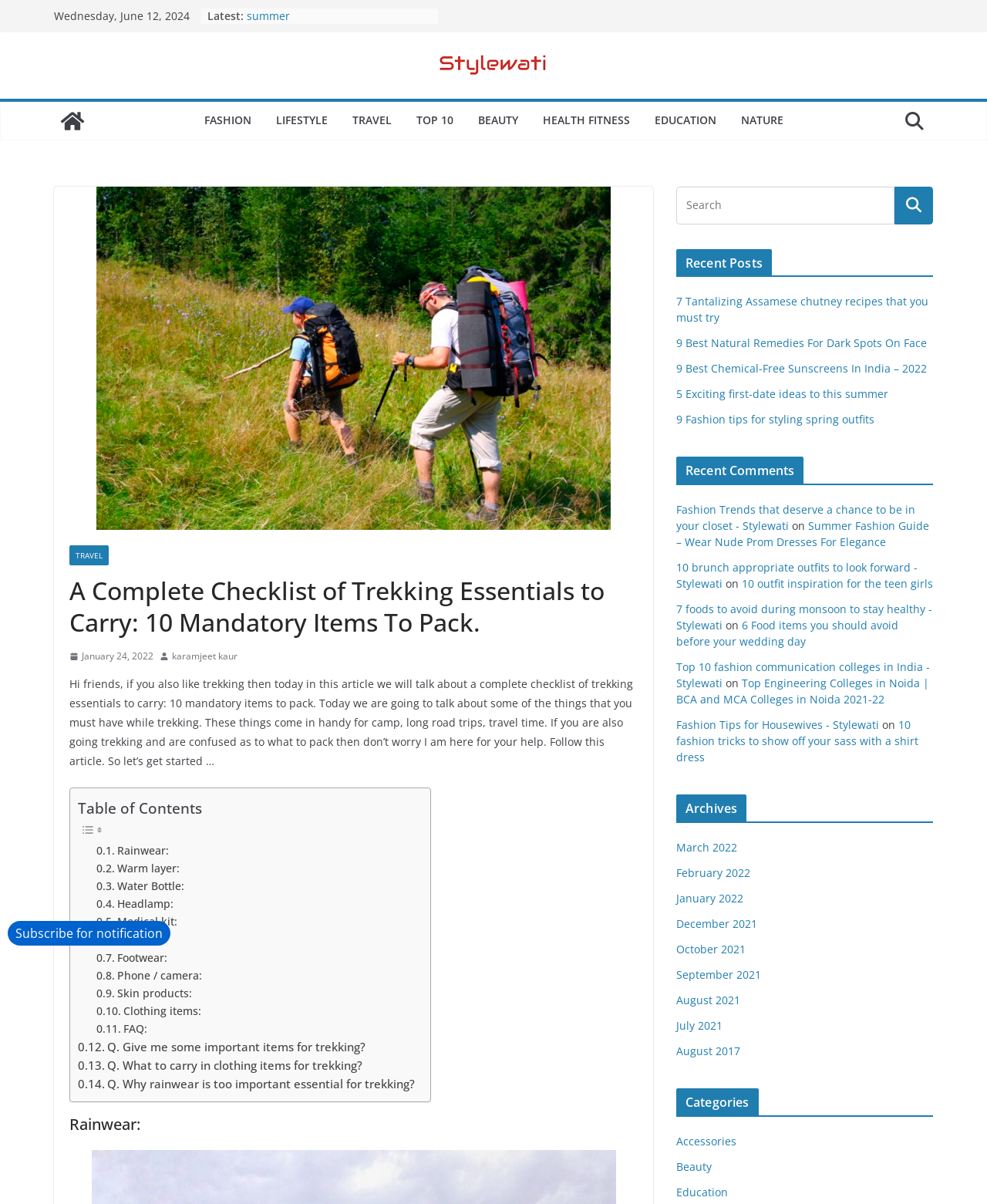Convey a detailed summary of the webpage, mentioning all key elements.

This webpage is an article about trekking essentials, specifically a checklist of 10 mandatory items to pack. At the top of the page, there is a date "Wednesday, June 12, 2024" and a section labeled "Latest" with a list of links to other articles, including "5 Exciting first-date ideas to this summer" and "9 Fashion tips for styling spring outfits".

Below this section, there is a horizontal menu with links to different categories, such as "FASHION", "LIFESTYLE", "TRAVEL", and "BEAUTY". 

The main content of the article starts with a heading "A Complete Checklist of Trekking Essentials to Carry: 10 Mandatory Items To Pack." followed by a brief introduction to the article. The introduction is accompanied by a feature image on the right side.

The article is divided into sections, each describing a specific item to pack for trekking, such as "Rainwear", "Warm layer", "Water Bottle", and so on. Each section has a heading and a brief description of the item.

On the right side of the page, there are three sections: "Recent Posts", "Recent Comments", and a search bar. The "Recent Posts" section lists links to other articles, including "7 Tantalizing Assamese chutney recipes that you must try" and "9 Best Natural Remedies For Dark Spots On Face". The "Recent Comments" section lists links to comments on other articles, along with the date of the comment.

At the bottom of the page, there is a table of contents that lists all the sections of the article, allowing readers to quickly navigate to a specific section.